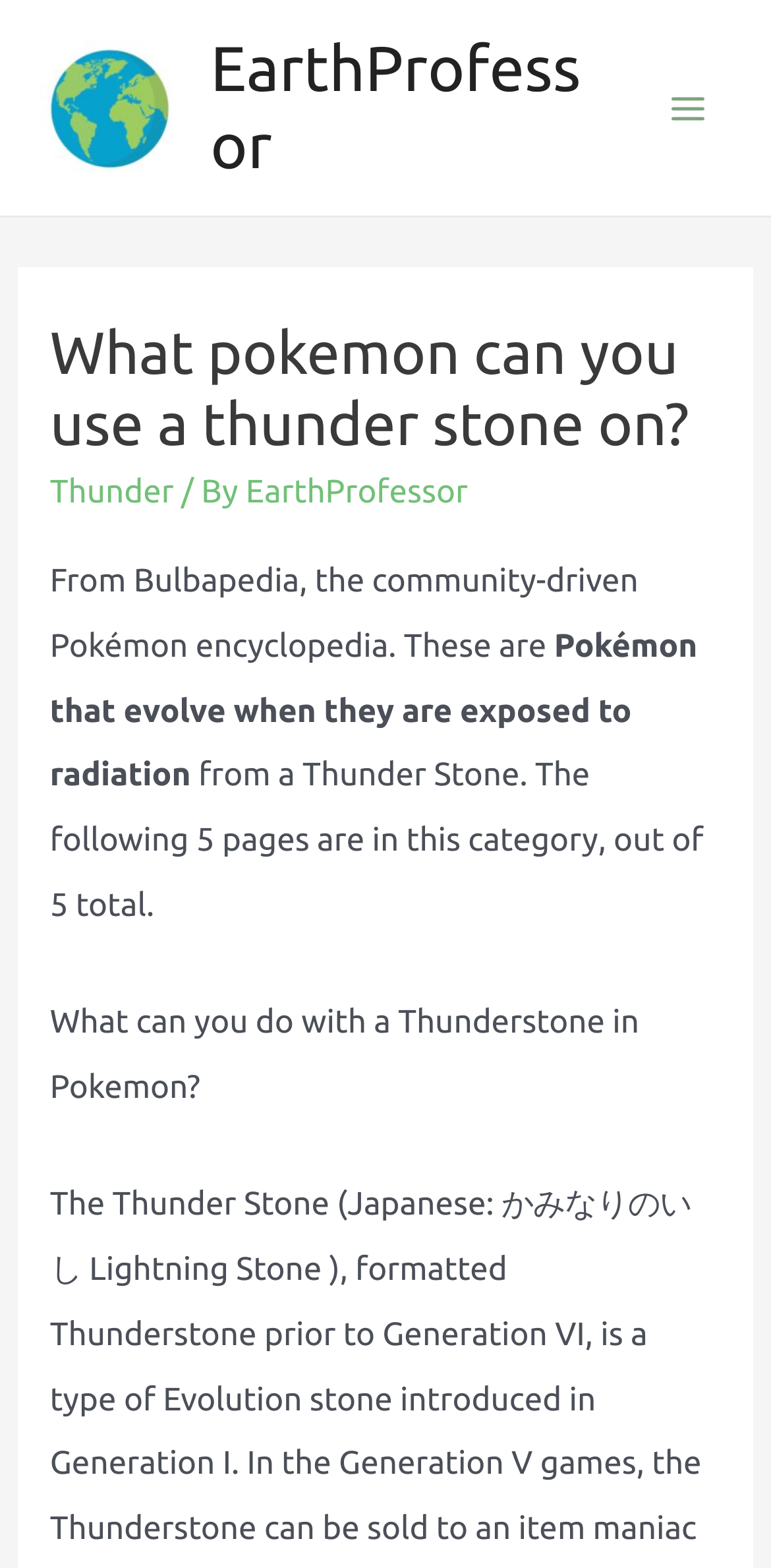Extract the bounding box coordinates for the UI element described as: "EarthProfessor".

[0.319, 0.302, 0.607, 0.325]